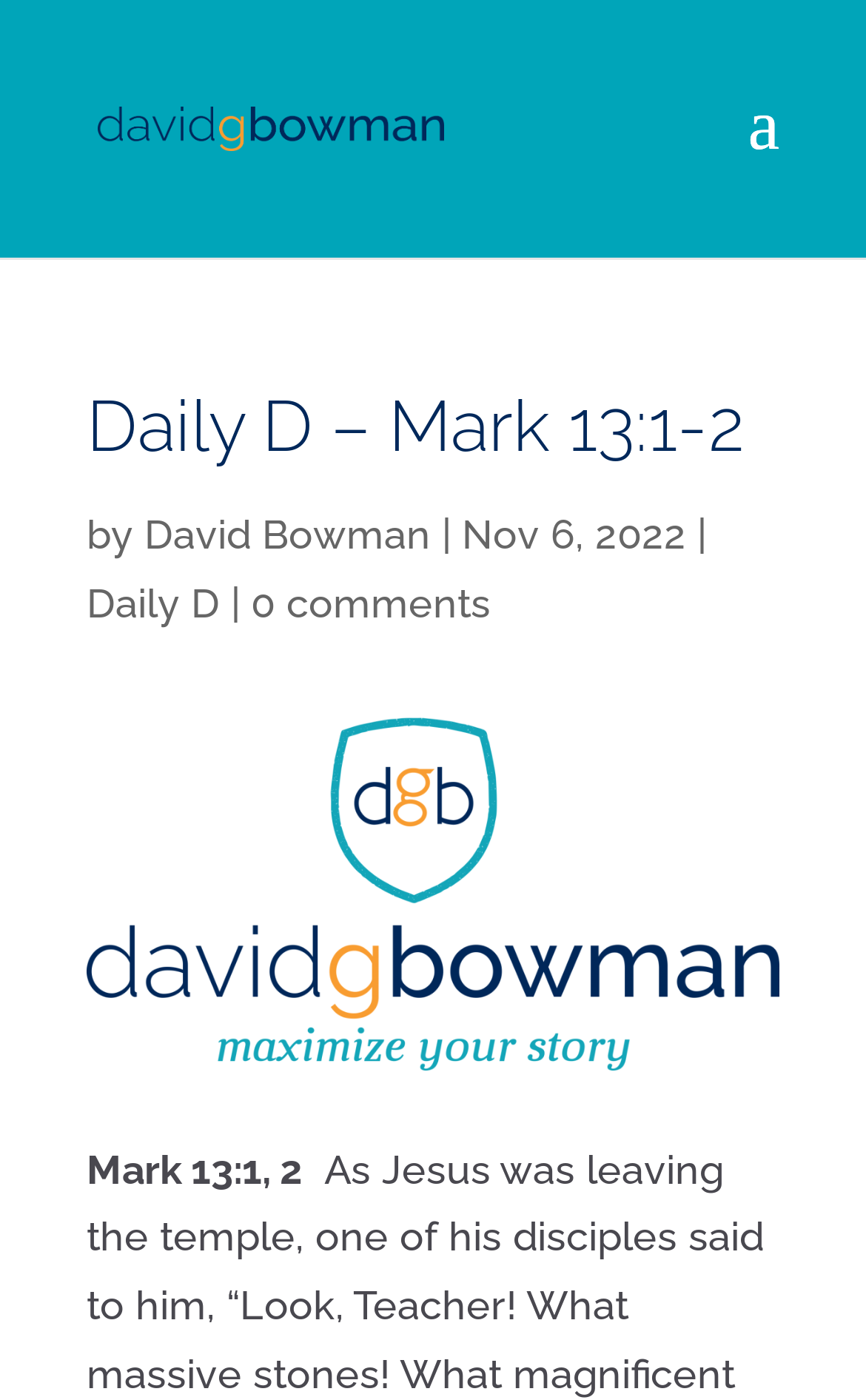Using the provided description: "Daily D", find the bounding box coordinates of the corresponding UI element. The output should be four float numbers between 0 and 1, in the format [left, top, right, bottom].

[0.1, 0.413, 0.254, 0.447]